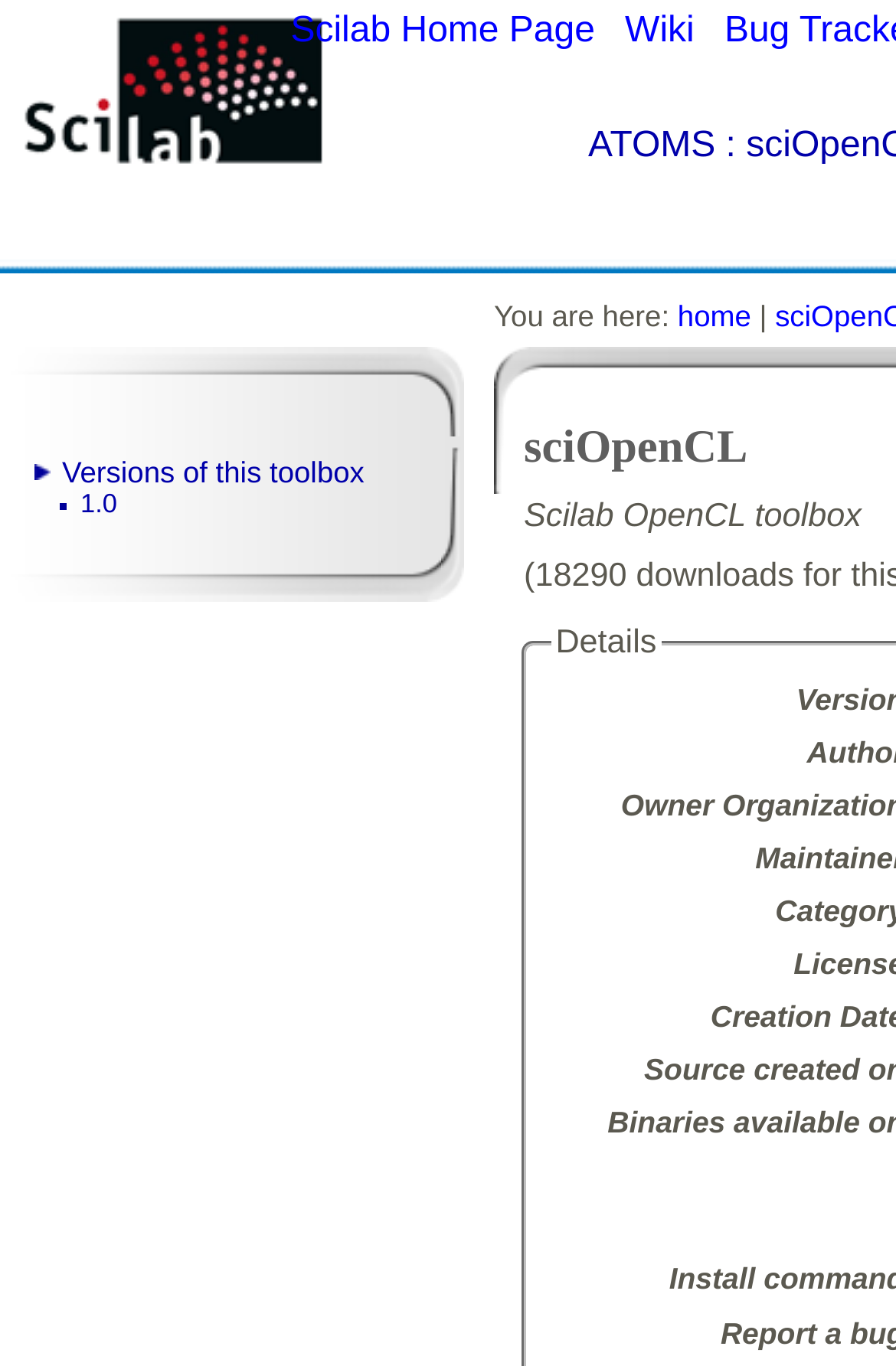Provide a brief response to the question below using one word or phrase:
What is the relationship between 'home' and the current page?

Current page is a subpage of 'home'